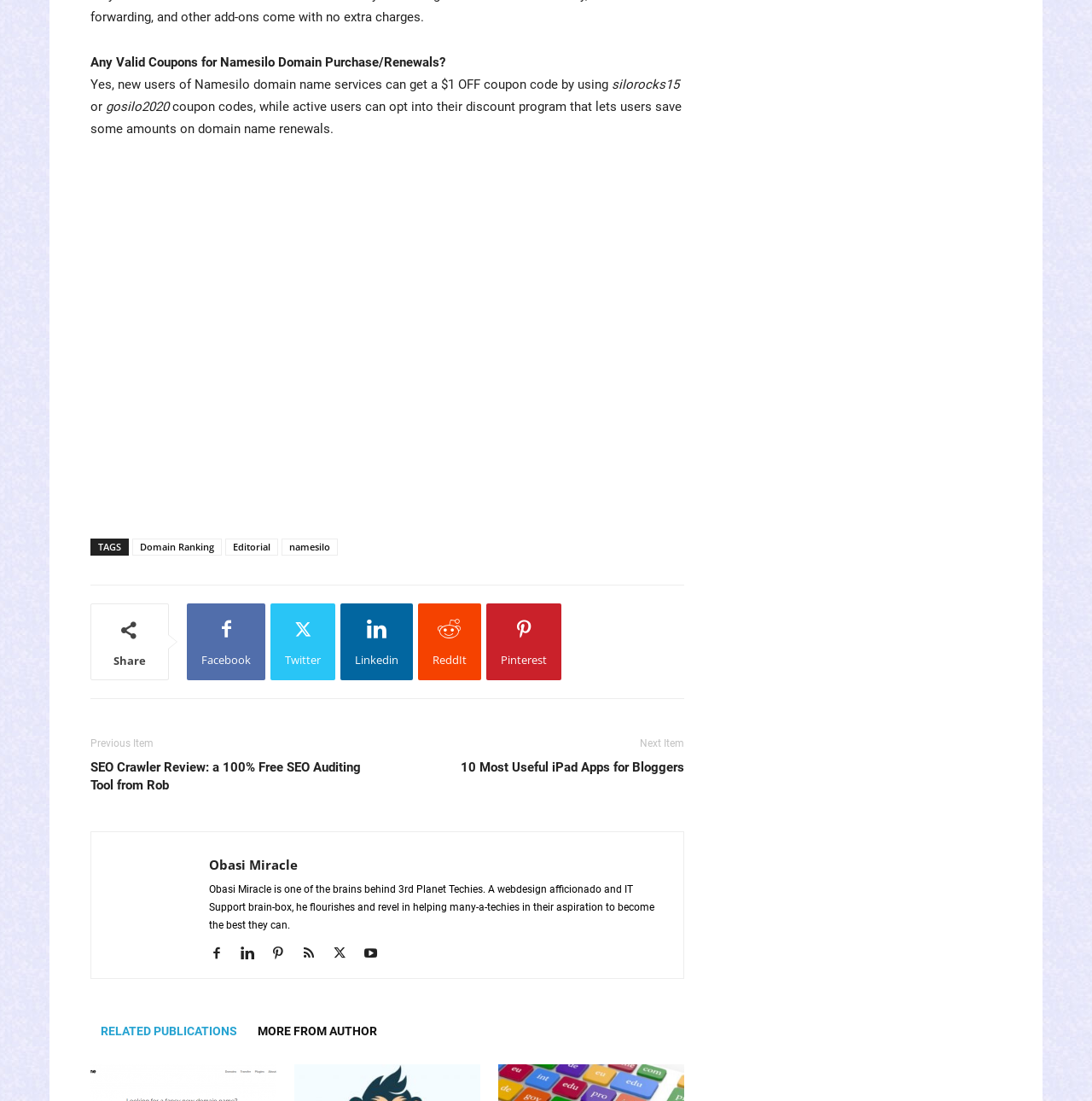What is the purpose of the discount program for active users?
Answer the question with a single word or phrase by looking at the picture.

save some amounts on domain name renewals